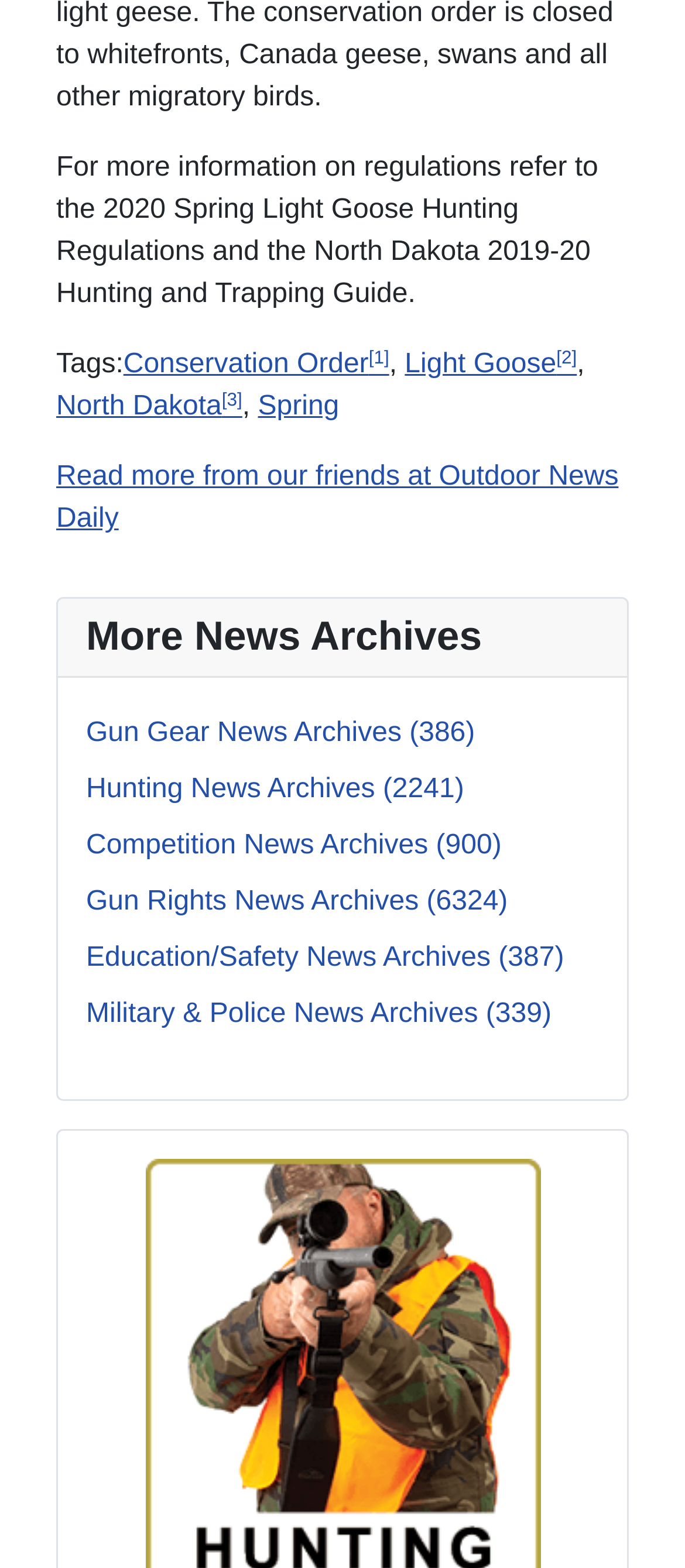Locate the bounding box coordinates for the element described below: "Education/Safety News Archives (387)". The coordinates must be four float values between 0 and 1, formatted as [left, top, right, bottom].

[0.126, 0.601, 0.823, 0.62]